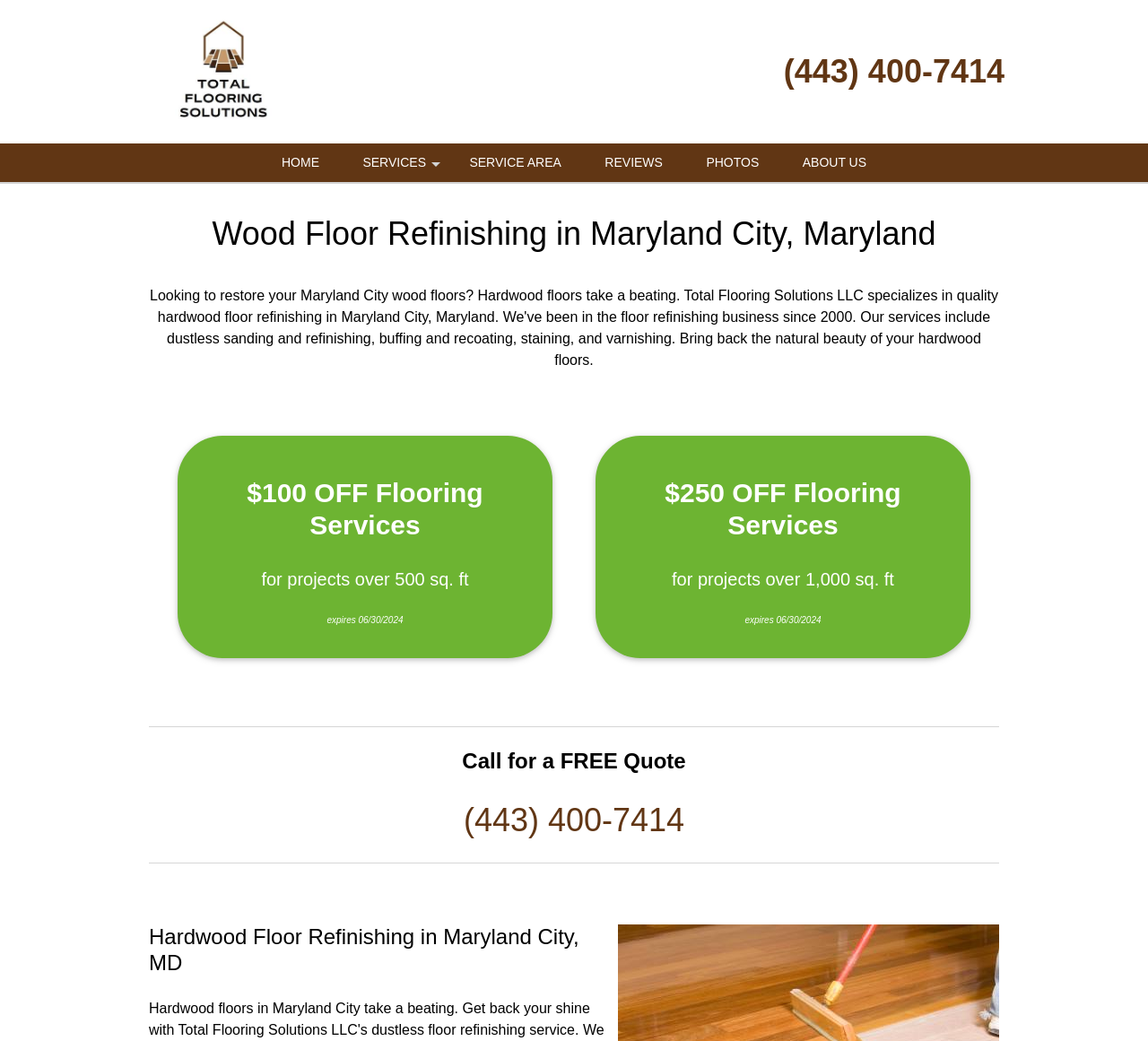Determine the bounding box coordinates of the element's region needed to click to follow the instruction: "View SERVICES menu". Provide these coordinates as four float numbers between 0 and 1, formatted as [left, top, right, bottom].

[0.299, 0.138, 0.388, 0.175]